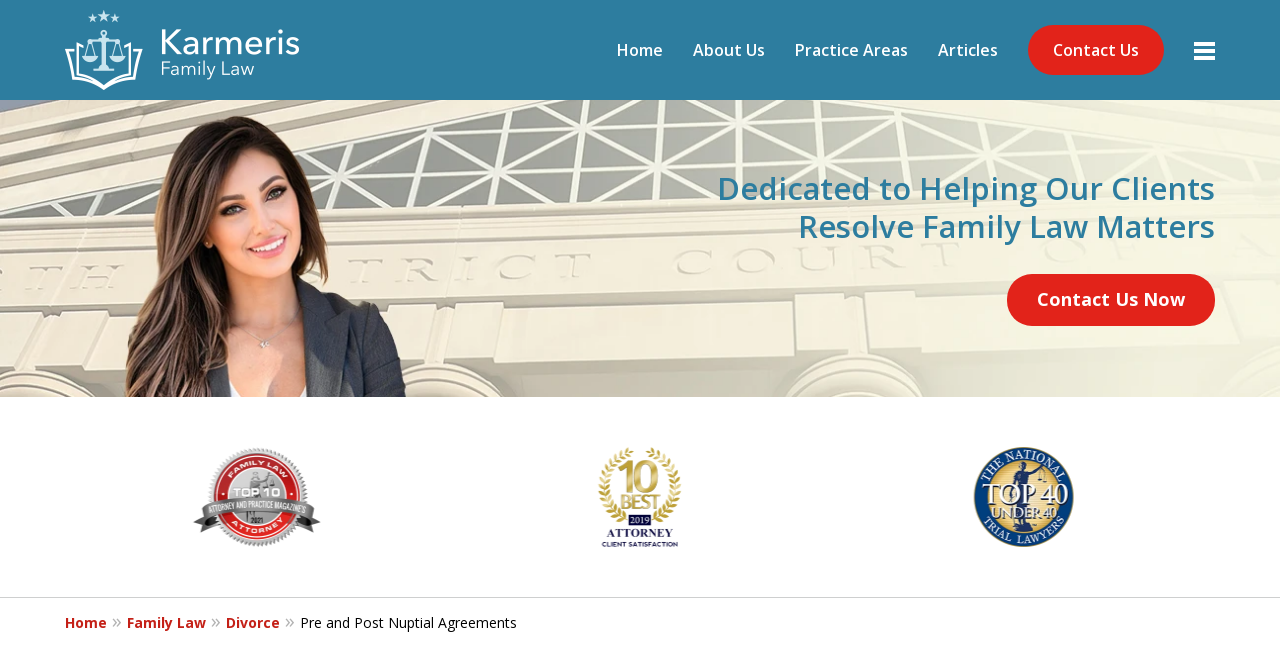Please respond in a single word or phrase: 
What is the attorney's name?

Heather S. Karmeris